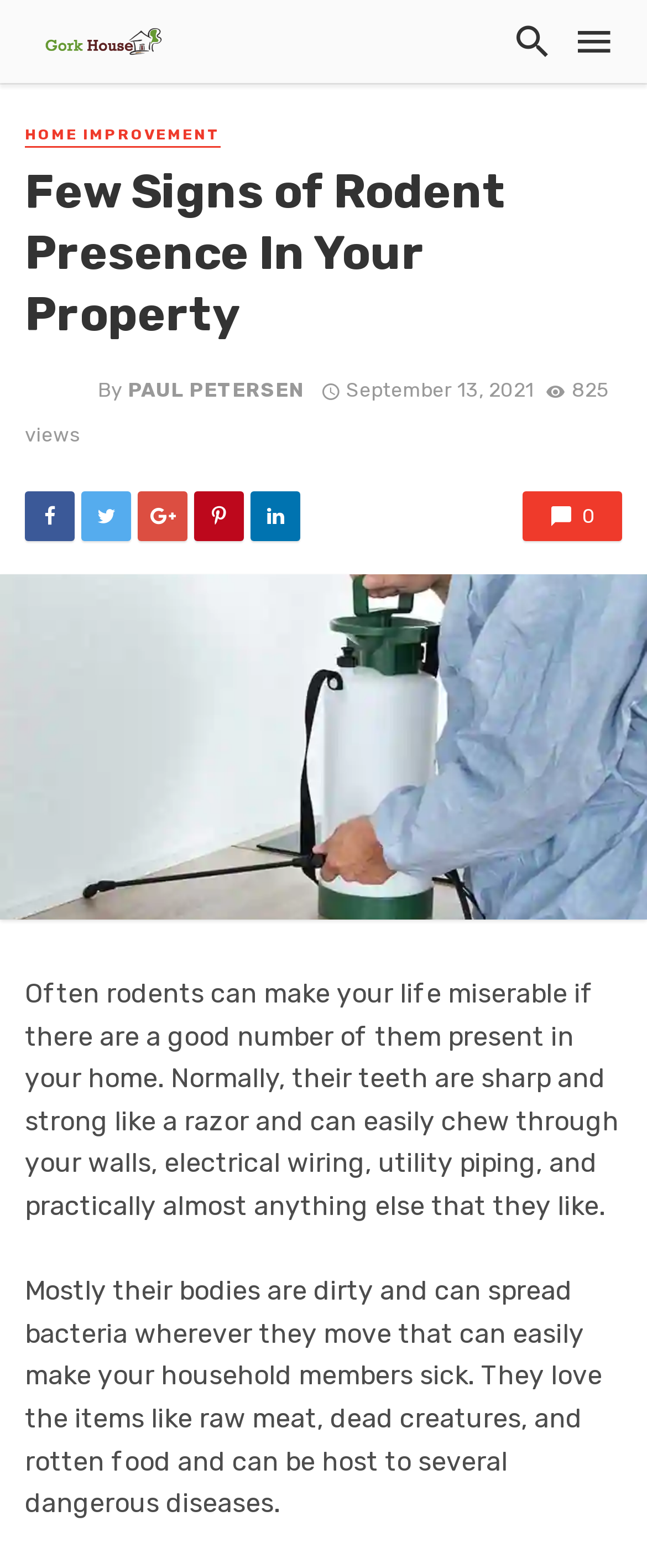Create an elaborate caption that covers all aspects of the webpage.

This webpage is about signs of rodent presence in a property. At the top left corner, there is a logo image and a link with the text "logo". Next to the logo, there is a button with an icon and a link with another icon. 

Below the top section, there is a header section that spans the entire width of the page. Within this section, there is a link to "HOME IMPROVEMENT" on the left, followed by a heading that reads "Few Signs of Rodent Presence In Your Property". To the right of the heading, there is an image of Paul Petersen, and below it, there is text that reads "By" followed by a link to "PAUL PETERSEN". Next to this, there is a timestamp that reads "September 13, 2021 at 12:56 pm", and further to the right, there is a text that reads "825 views".

Below the header section, there are five social media links, each represented by an icon. To the right of these links, there is another link with an icon.

The main content of the webpage starts below these links. There are two paragraphs of text that describe the problems caused by rodents in a home. The first paragraph explains how rodents can cause damage to walls, electrical wiring, and other household items with their sharp teeth. The second paragraph describes how rodents can spread bacteria and diseases through their dirty bodies and love for rotten food.